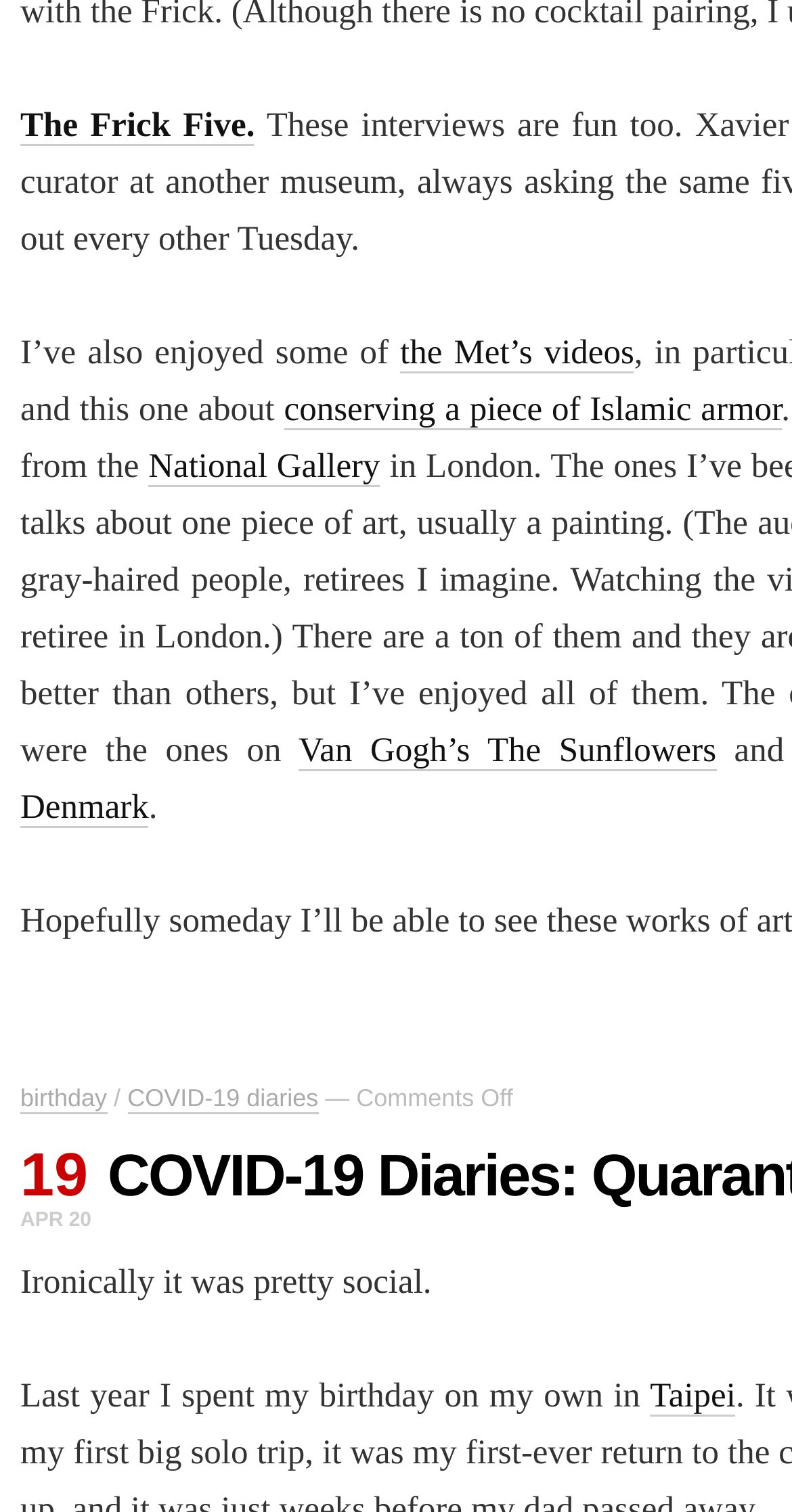What is the author's opinion about their quarantine birthday?
From the image, respond using a single word or phrase.

It was pretty social